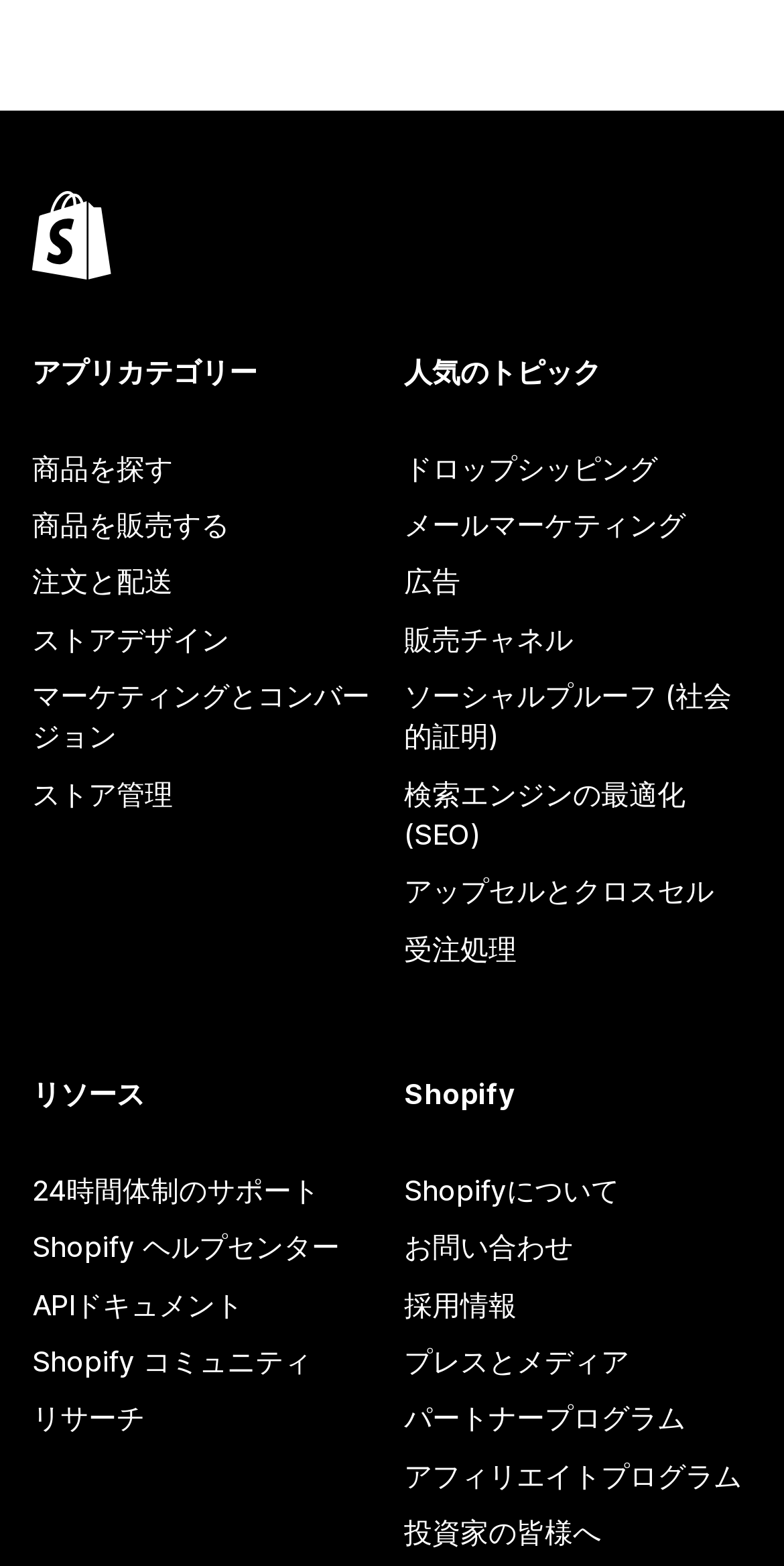Please determine the bounding box coordinates of the element's region to click in order to carry out the following instruction: "Read about drop shipping". The coordinates should be four float numbers between 0 and 1, i.e., [left, top, right, bottom].

[0.515, 0.281, 0.959, 0.317]